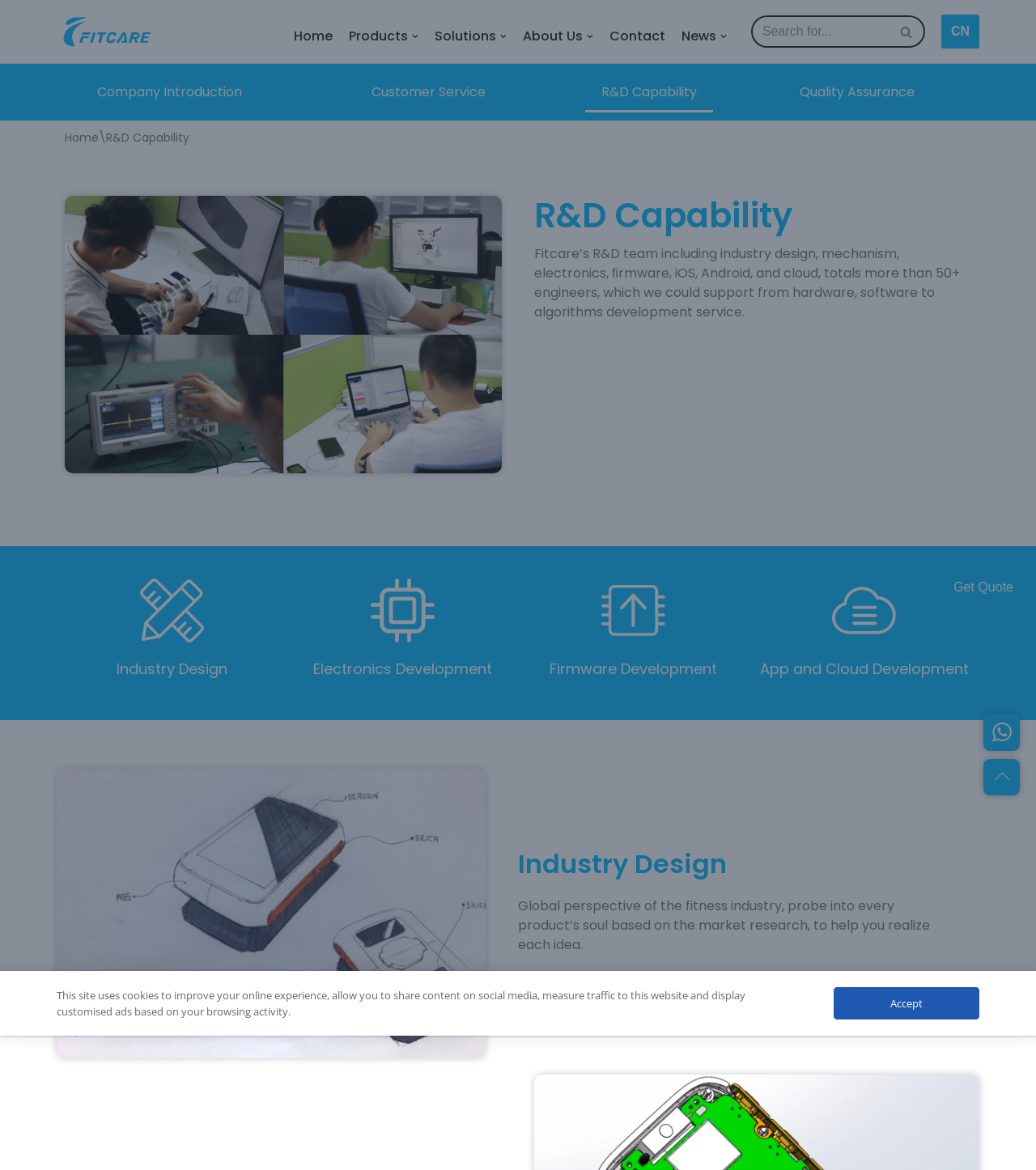What is the name of the company?
Based on the image, respond with a single word or phrase.

Shenzhen Fitcare Electronics Co.,Ltd.